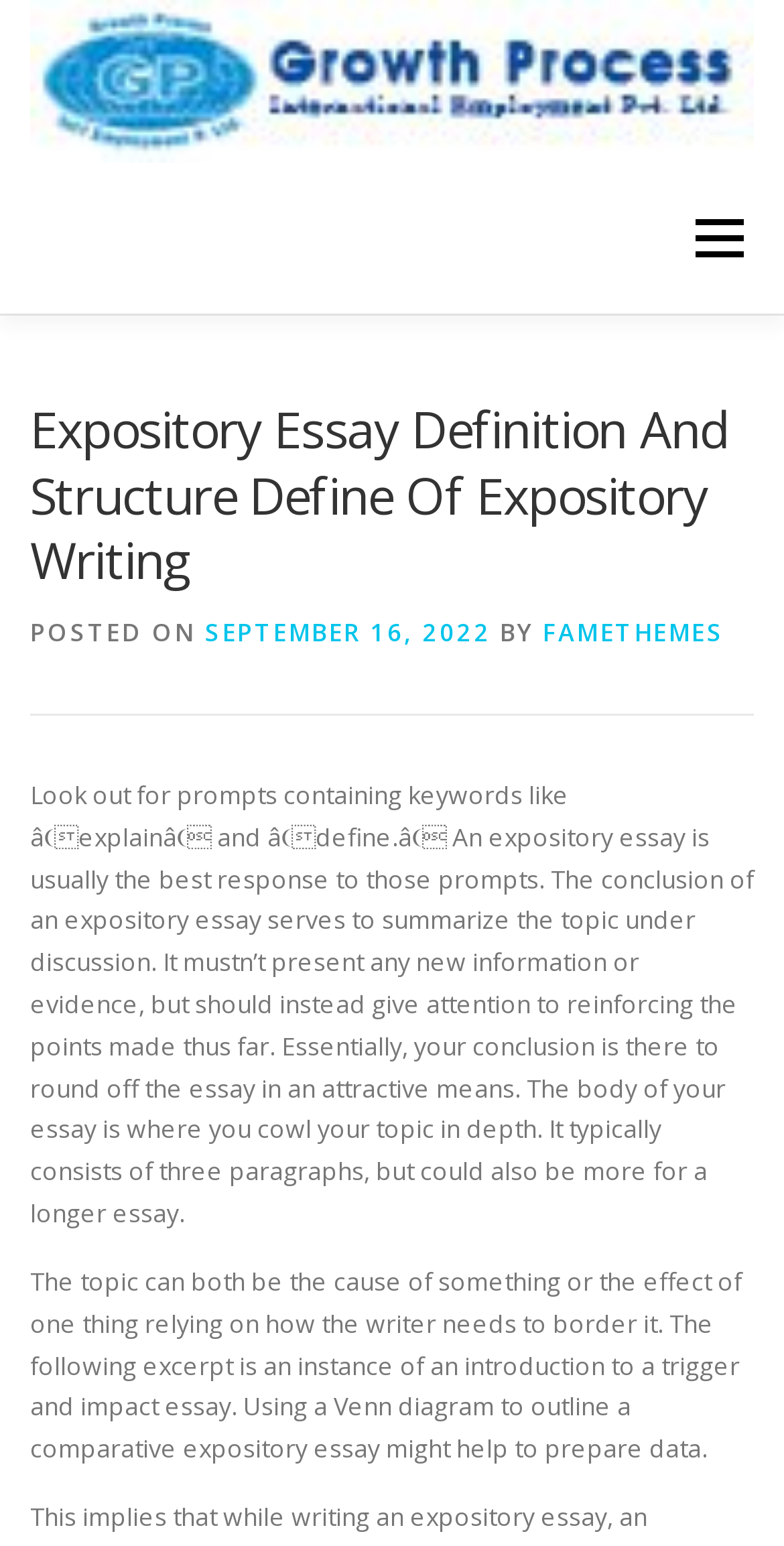Give the bounding box coordinates for this UI element: "Vacancy". The coordinates should be four float numbers between 0 and 1, arranged as [left, top, right, bottom].

[0.736, 0.398, 0.956, 0.495]